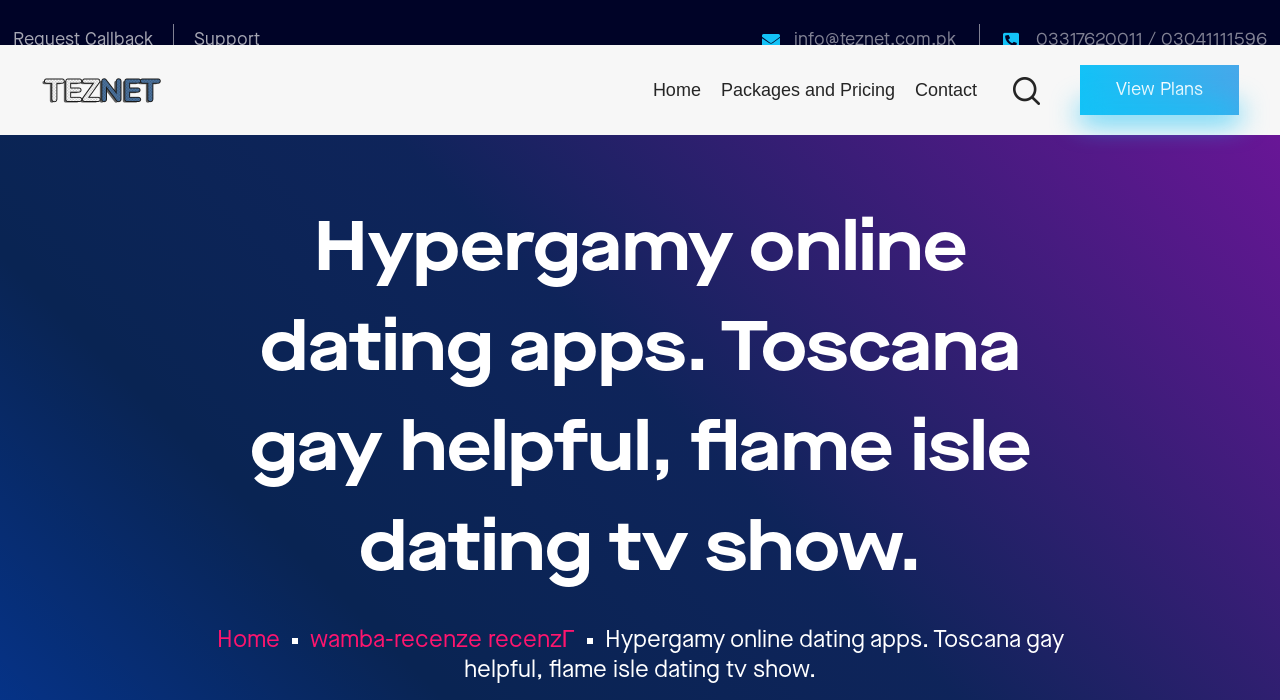From the screenshot, find the bounding box of the UI element matching this description: "Packages and Pricing". Supply the bounding box coordinates in the form [left, top, right, bottom], each a float between 0 and 1.

[0.557, 0.064, 0.705, 0.193]